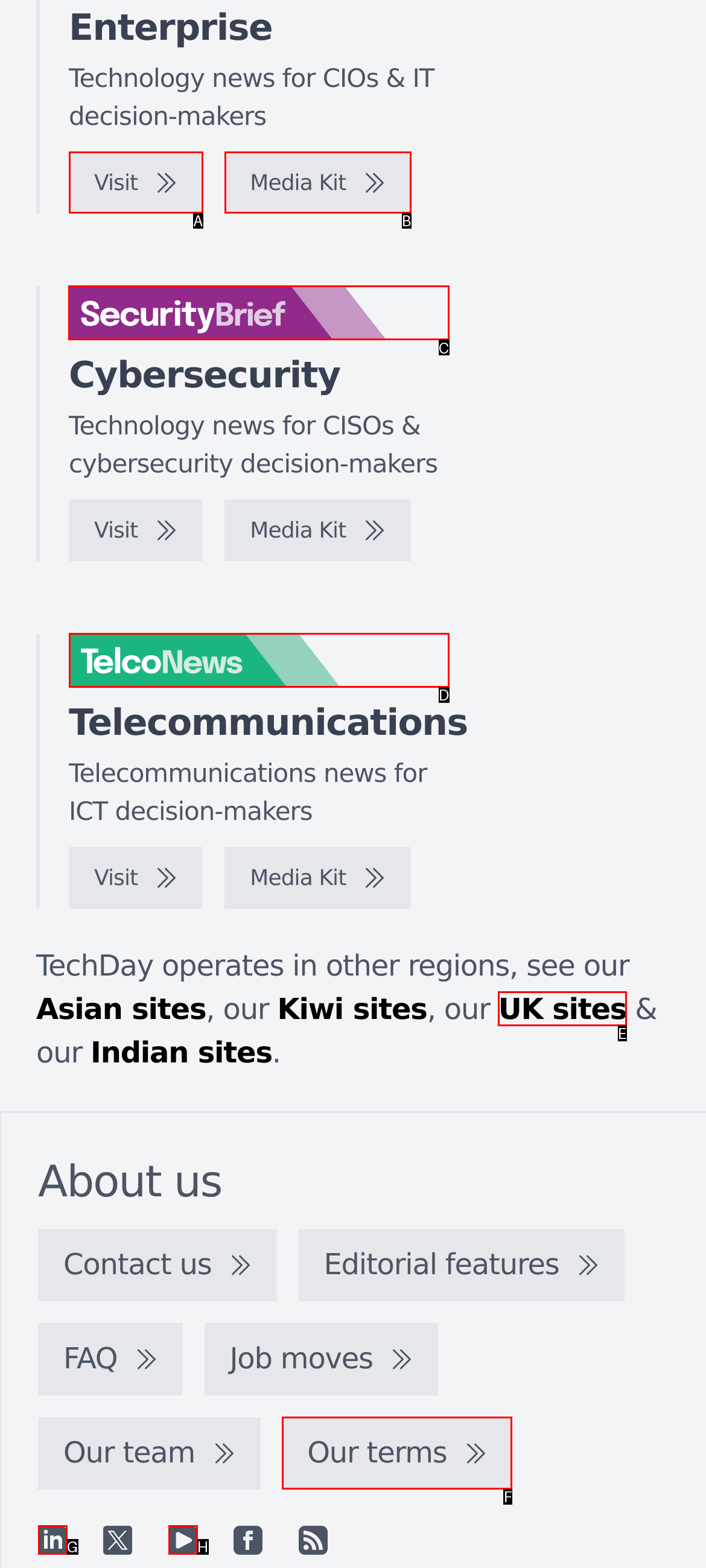Determine which UI element I need to click to achieve the following task: Open the main menu Provide your answer as the letter of the selected option.

None